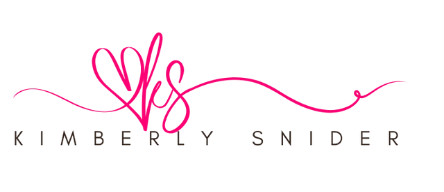Provide a comprehensive description of the image.

The image features a stylized signature logo for Kimberly Snider, characterized by its elegant and artistic design. The logo prominently displays the name "Kimberly Snider" in a modern, chic font, with "YES" artistically crafted in a vibrant pink hue, adorned with heart motifs. The flowing lines and curves of the logo evoke a sense of warmth and approachability, reflecting a positive and inviting brand identity. This visual representation aligns with themes of leadership and inspiration, suggesting a connection to personal growth and empowerment.